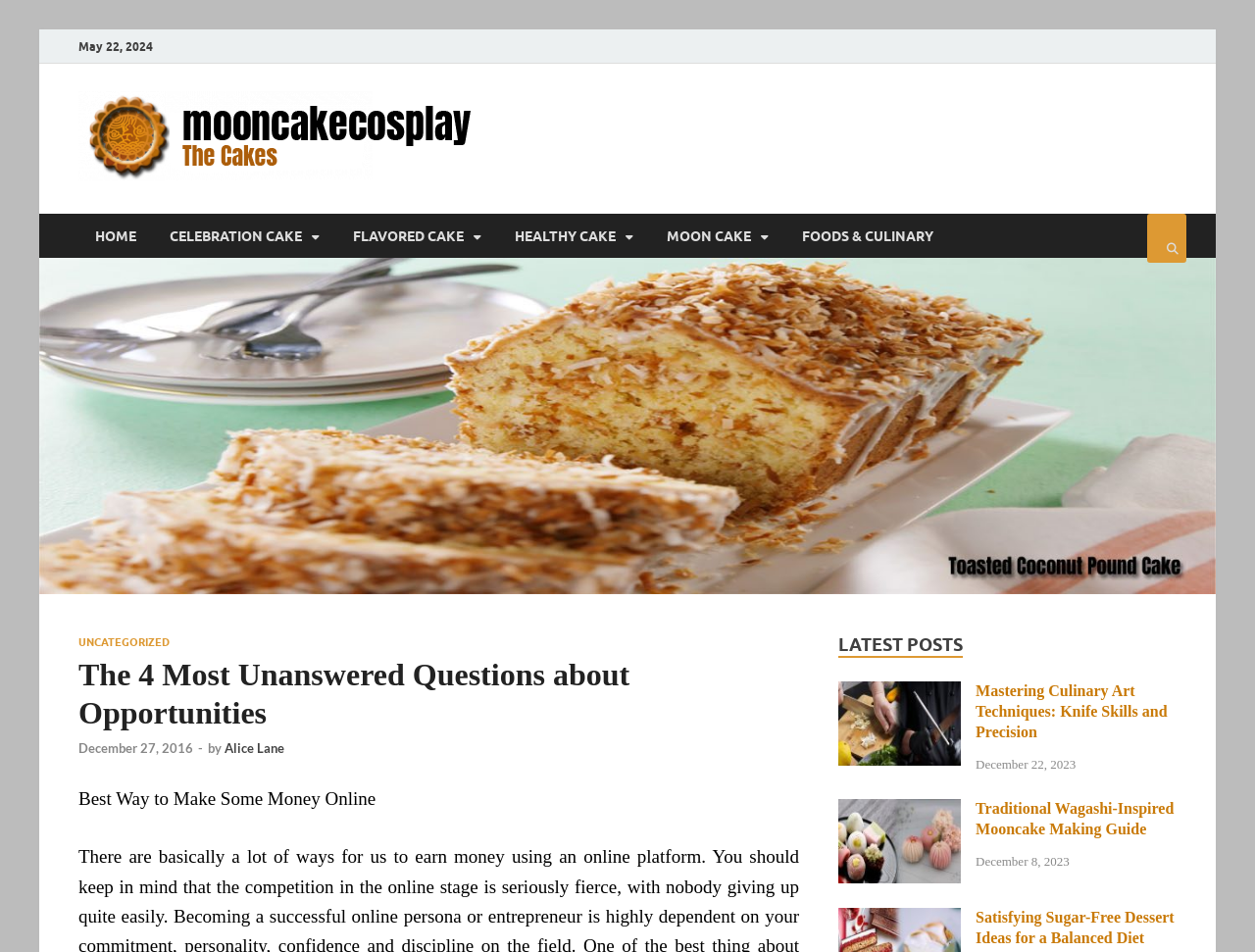How many navigation menu items are there?
Respond to the question with a single word or phrase according to the image.

5